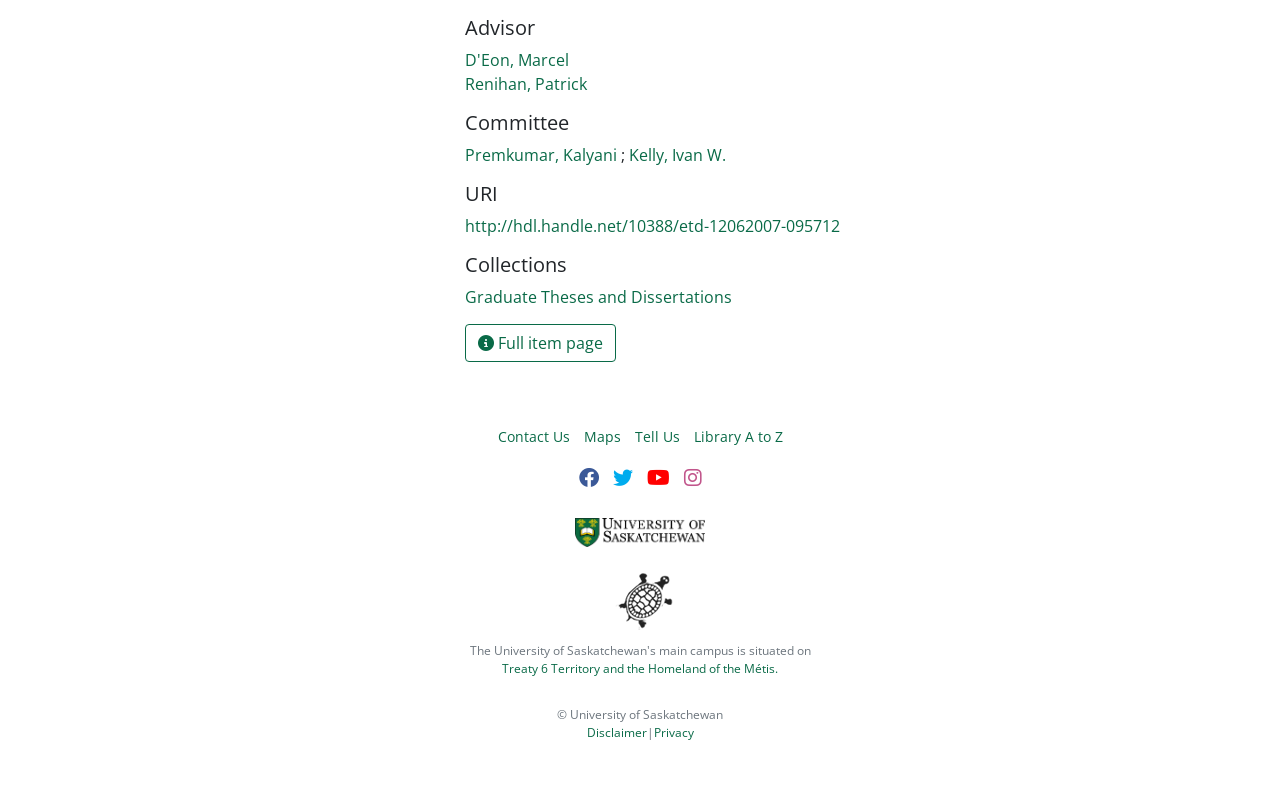Indicate the bounding box coordinates of the element that needs to be clicked to satisfy the following instruction: "View University of Saskatchewan homepage". The coordinates should be four float numbers between 0 and 1, i.e., [left, top, right, bottom].

[0.449, 0.654, 0.551, 0.694]